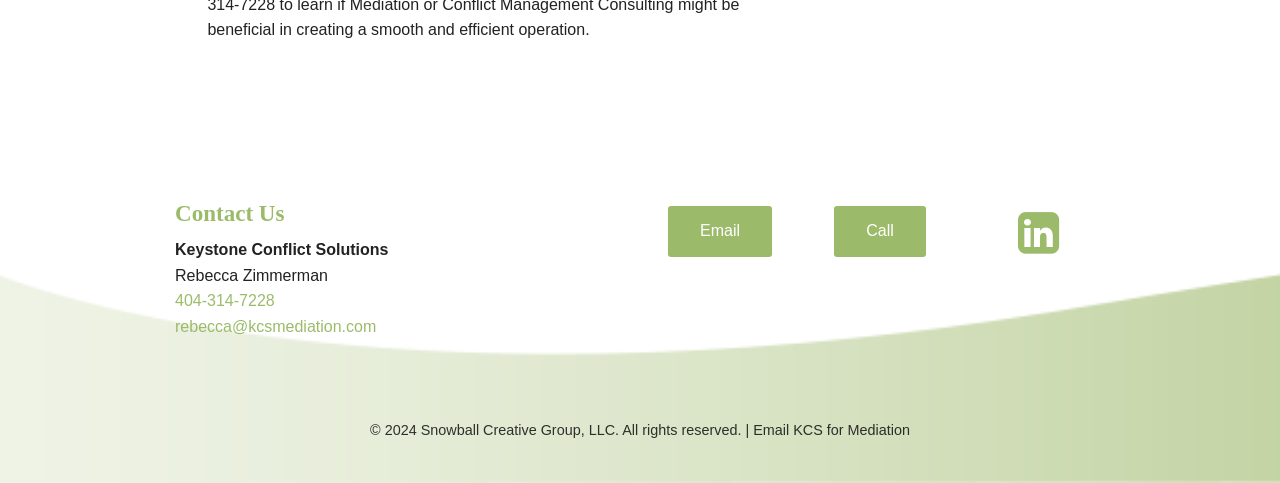What is the phone number to contact?
Please provide a comprehensive answer based on the visual information in the image.

I found the phone number by looking at the link element with the text '404-314-7228' located at [0.137, 0.605, 0.215, 0.64].